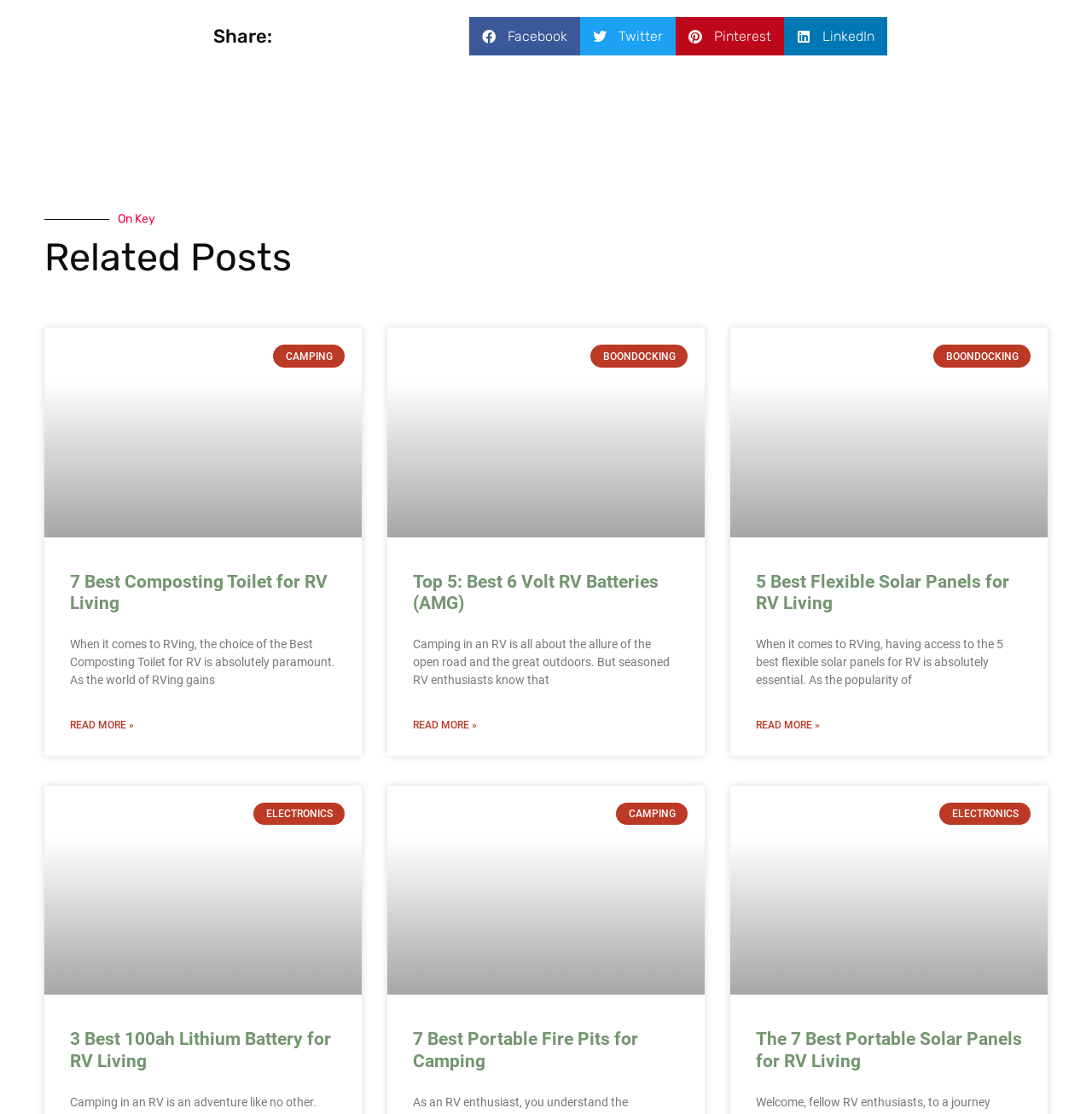What is the topic of the 'Related Posts' section?
Answer the question with a single word or phrase, referring to the image.

RV living and camping